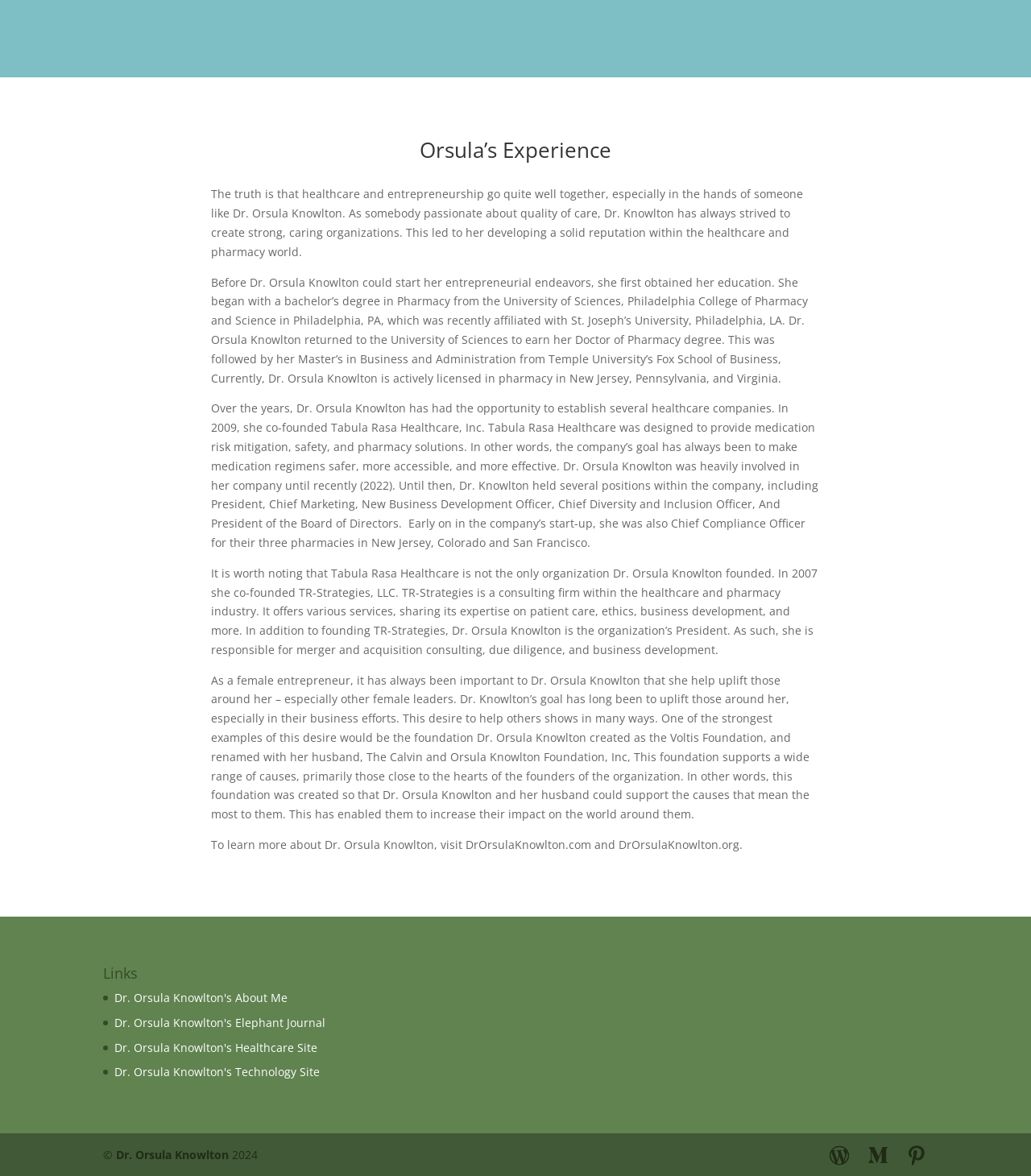Pinpoint the bounding box coordinates of the area that must be clicked to complete this instruction: "explore Dr. Orsula Knowlton's Pinterest".

[0.873, 0.974, 0.905, 0.991]